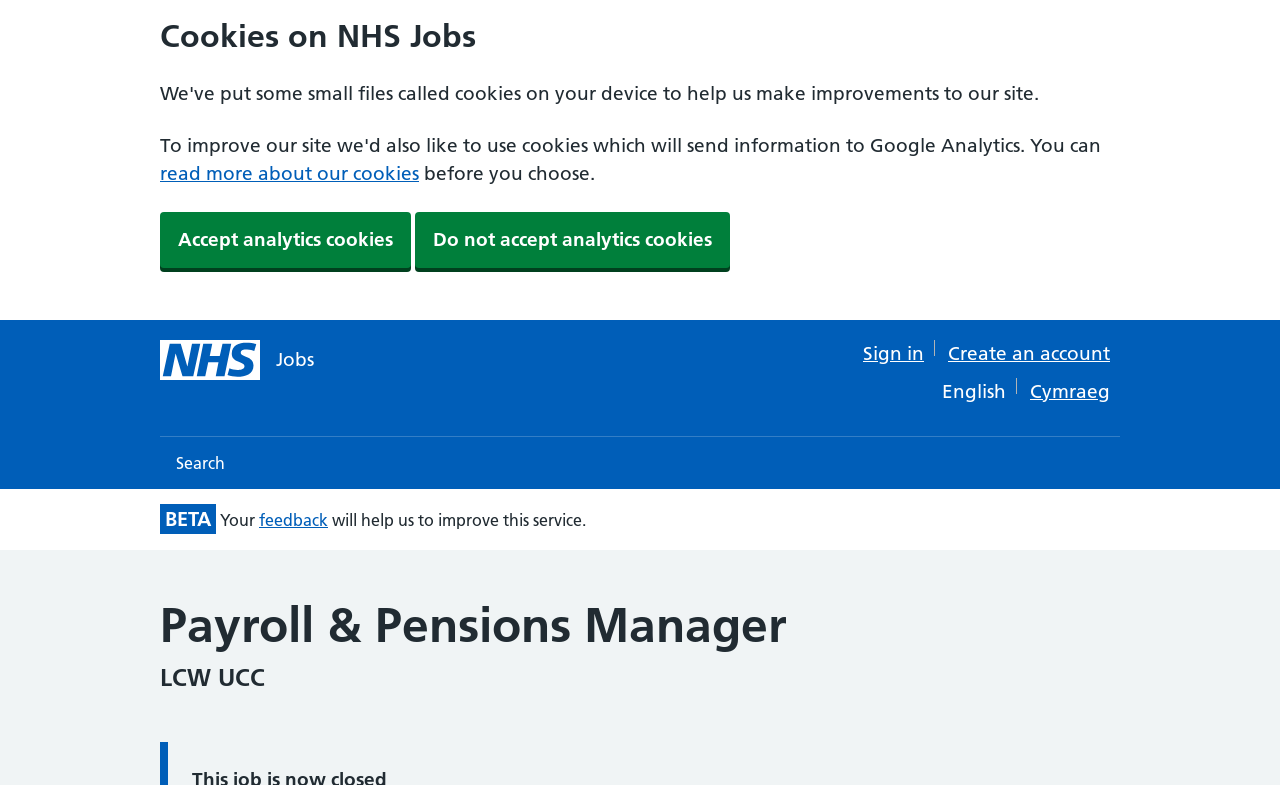Please find the bounding box for the UI component described as follows: "Search".

[0.125, 0.557, 0.188, 0.623]